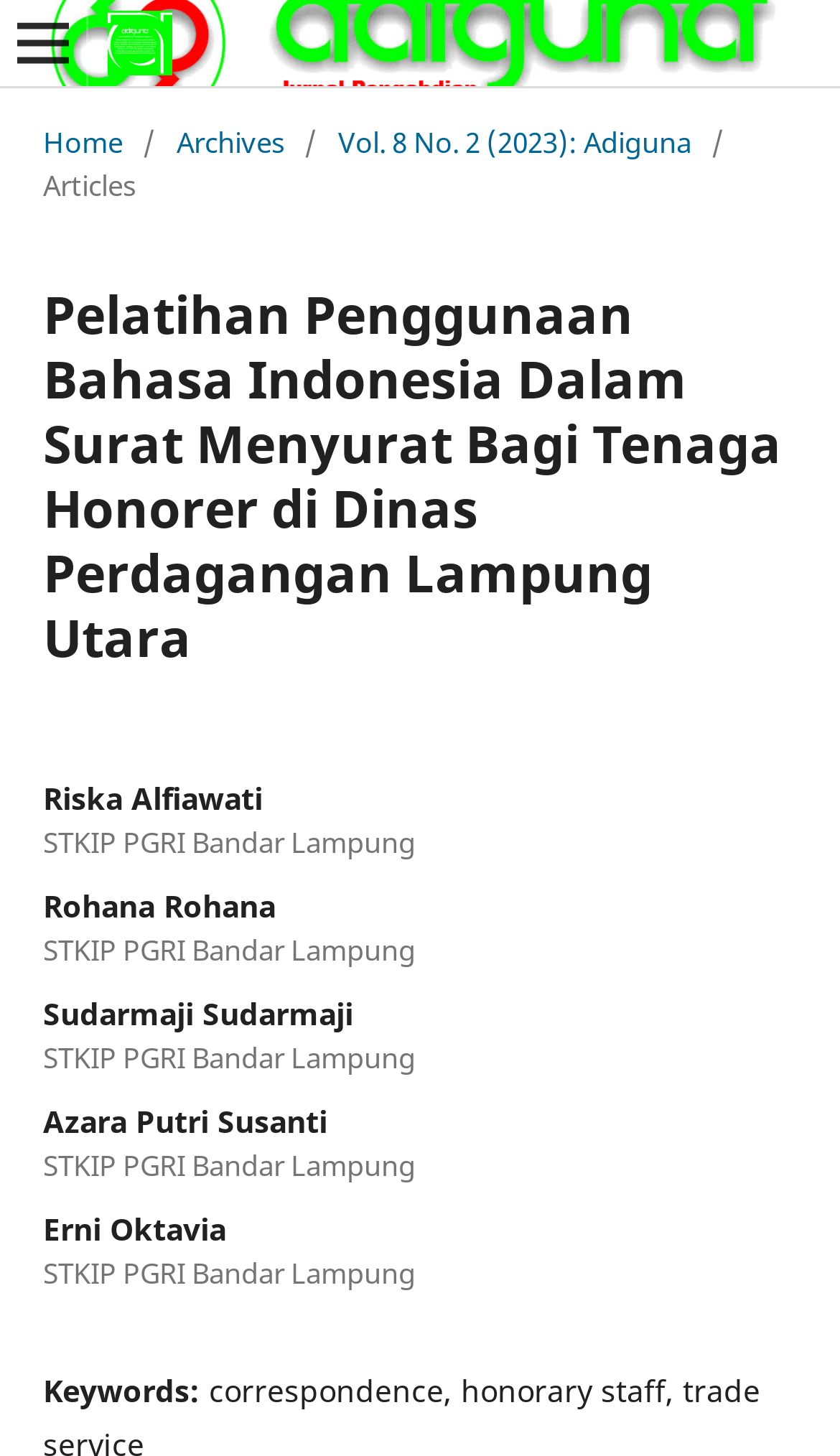What is the current volume and issue number?
Using the image, answer in one word or phrase.

Vol. 8 No. 2